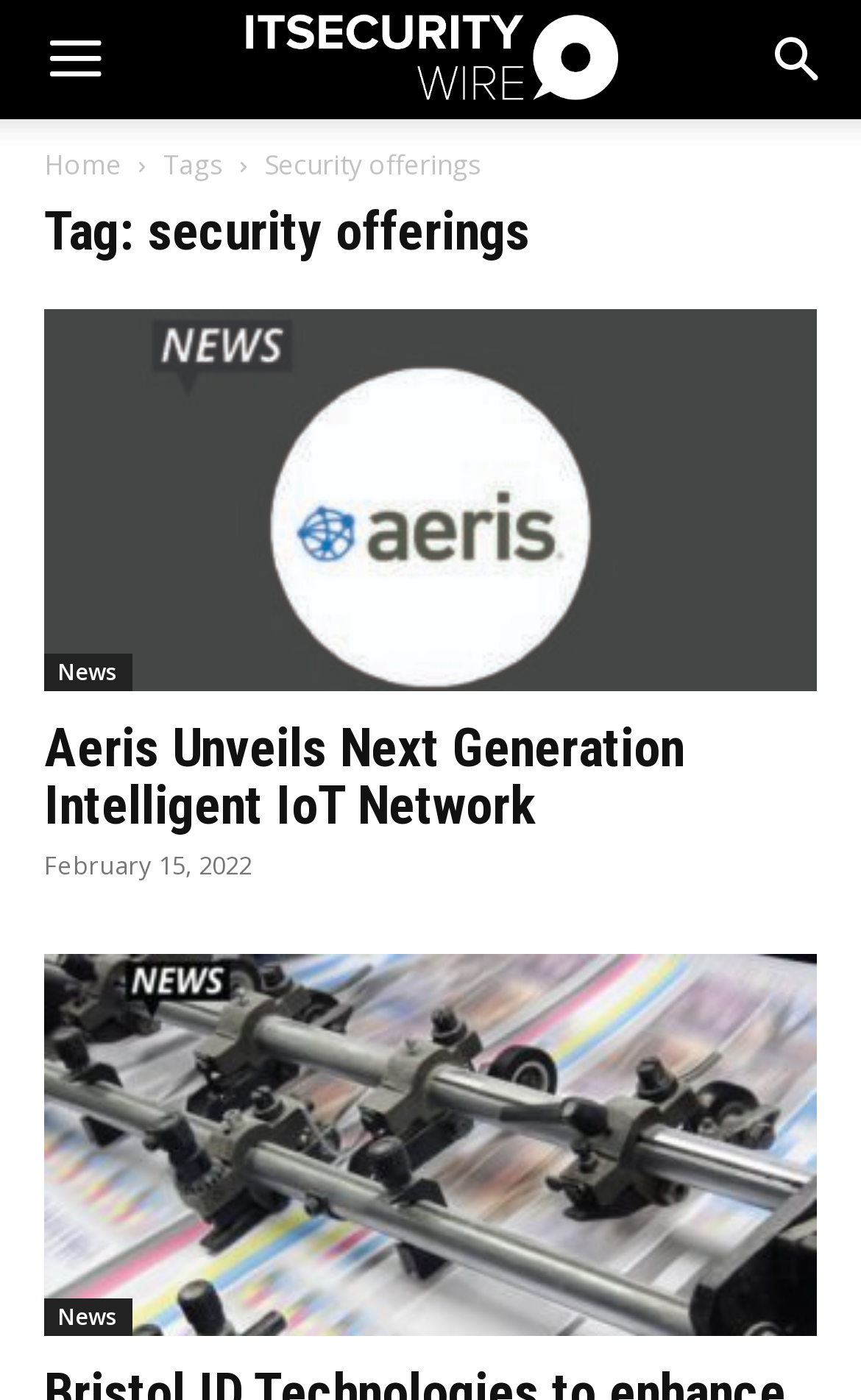Please look at the image and answer the question with a detailed explanation: What is the title of the first news article?

I looked for the heading elements on the page and found the first heading element with the text 'Aeris Unveils Next Generation Intelligent IoT Network'. This is likely the title of the first news article.